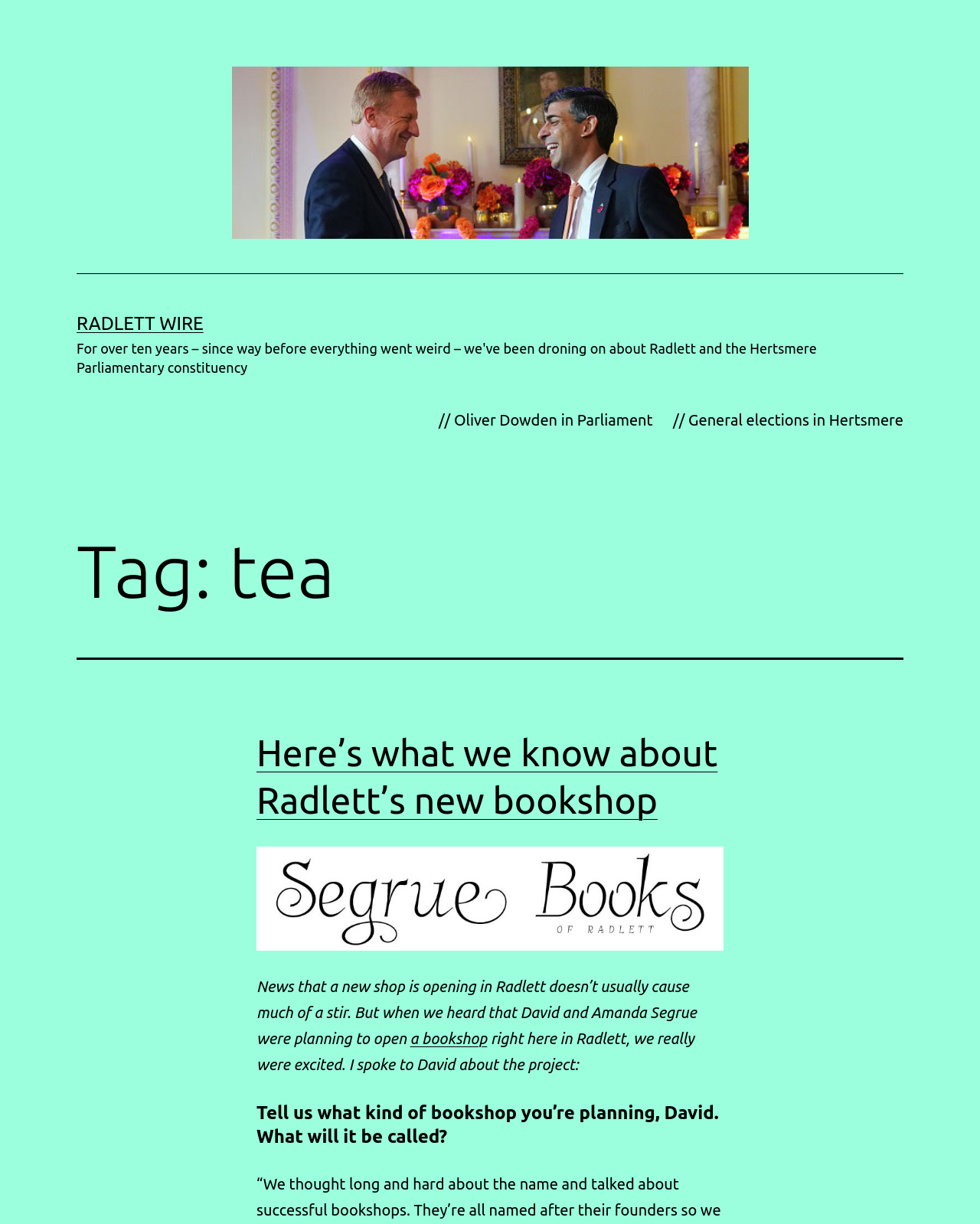Who is the Deputy Prime Minister mentioned in the article?
Could you please answer the question thoroughly and with as much detail as possible?

I found the answer by looking at the image description 'Deputy Prime Minister Oliver Dowden (left) shakes hands with Prime Minister Rishi Sunak during a reception with business leaders to celebrate Diwali on November 9, 2023 in London, England.' which mentions the Deputy Prime Minister's name.